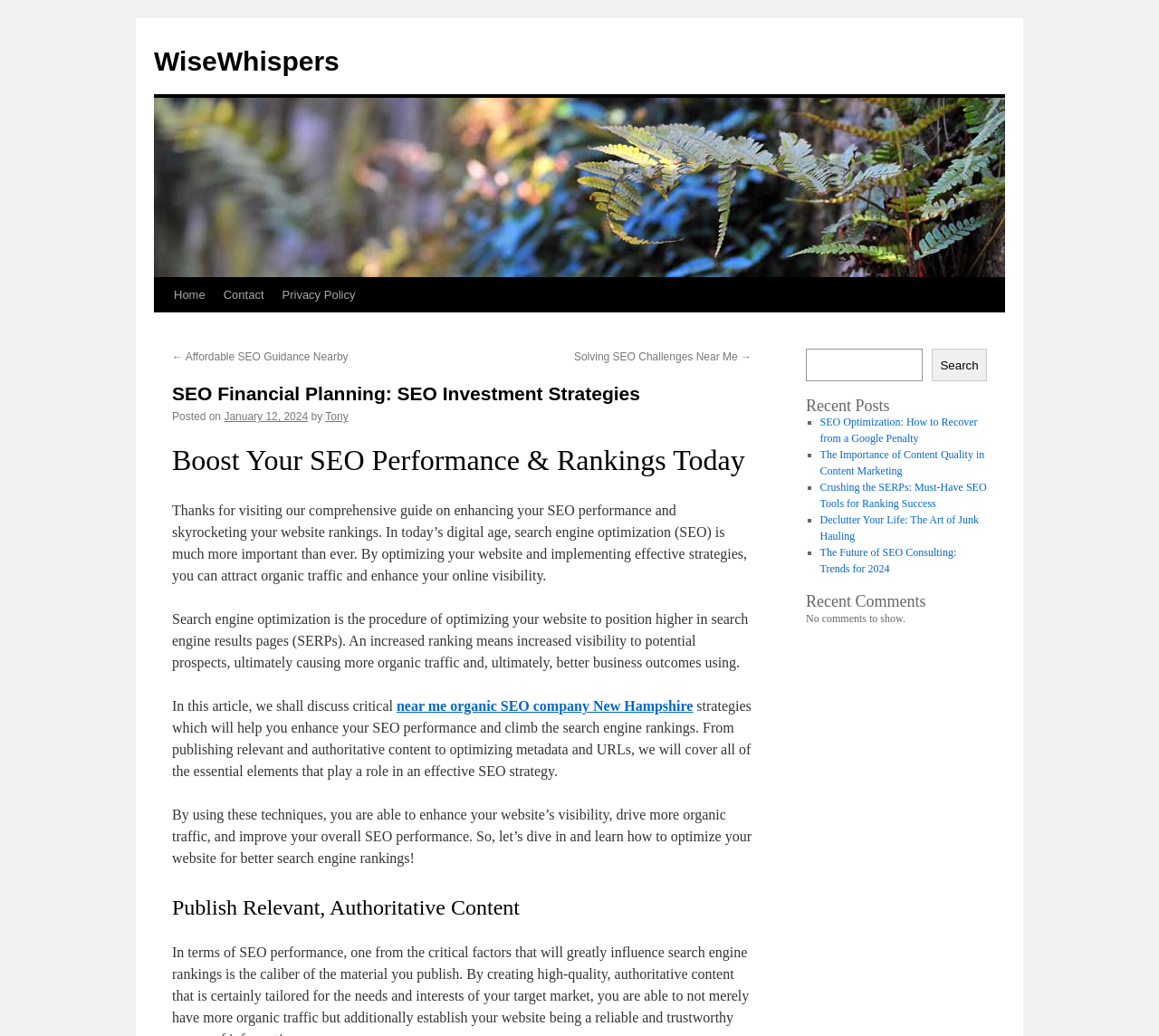Please specify the bounding box coordinates of the clickable region to carry out the following instruction: "Click on the 'Home' link". The coordinates should be four float numbers between 0 and 1, in the format [left, top, right, bottom].

[0.142, 0.268, 0.185, 0.302]